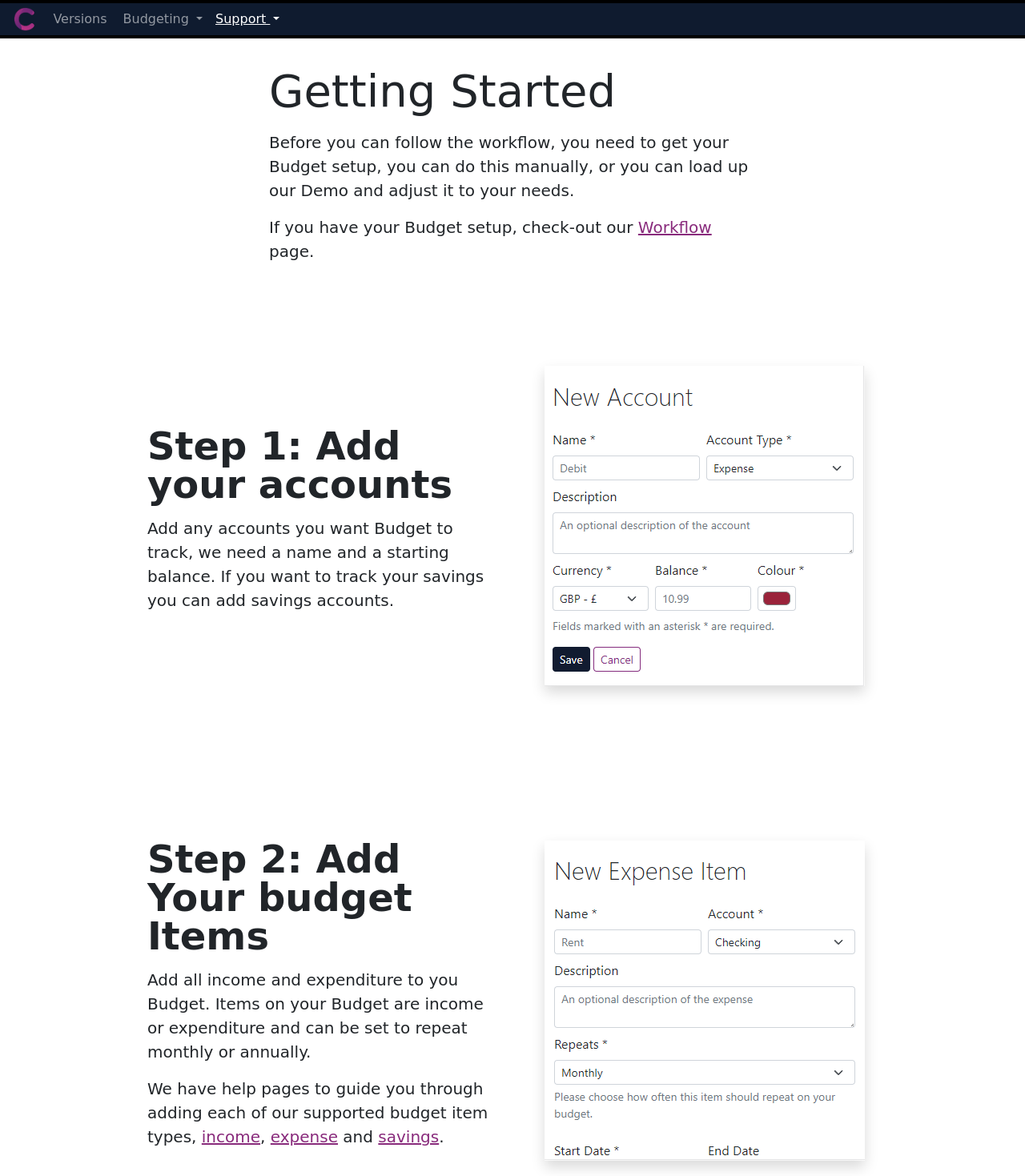Please determine the bounding box of the UI element that matches this description: Support. The coordinates should be given as (top-left x, top-left y, bottom-right x, bottom-right y), with all values between 0 and 1.

[0.204, 0.003, 0.279, 0.03]